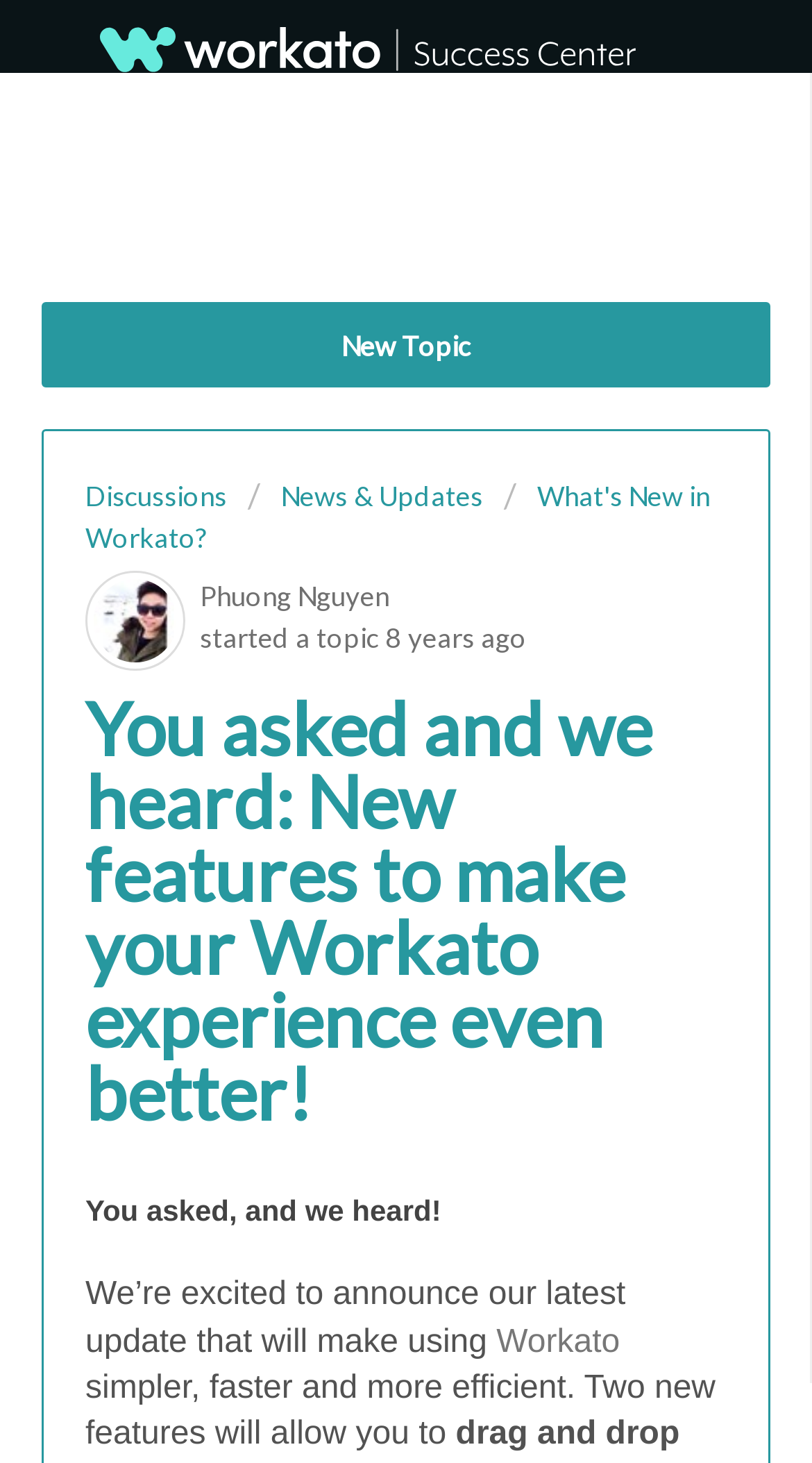Determine the bounding box coordinates for the HTML element described here: "Workato".

[0.611, 0.905, 0.763, 0.929]